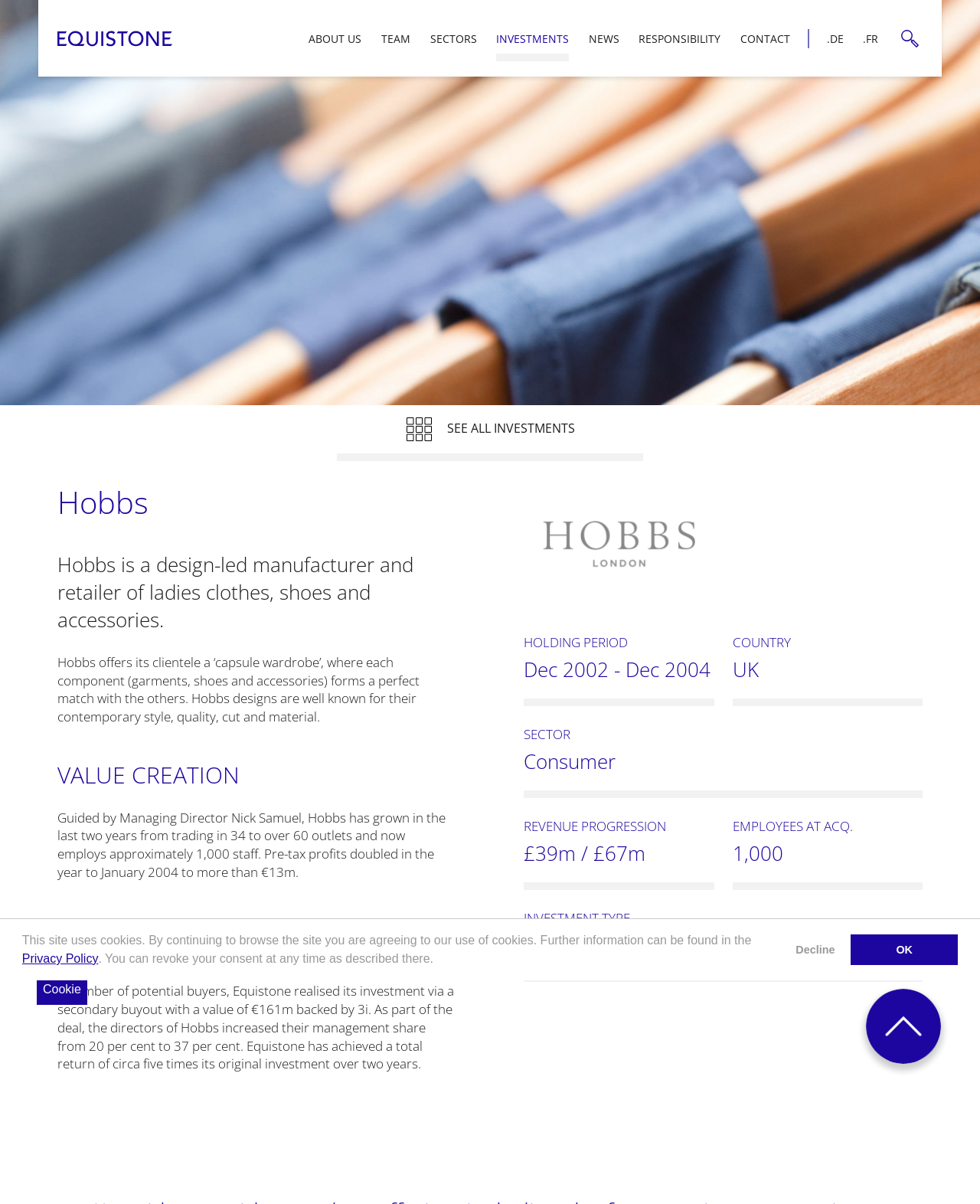Please examine the image and answer the question with a detailed explanation:
How many outlets did Hobbs have in 2004?

According to the static text 'Guided by Managing Director Nick Samuel, Hobbs has grown in the last two years from trading in 34 to over 60 outlets and now employs approximately 1,000 staff.', Hobbs had over 60 outlets in 2004.